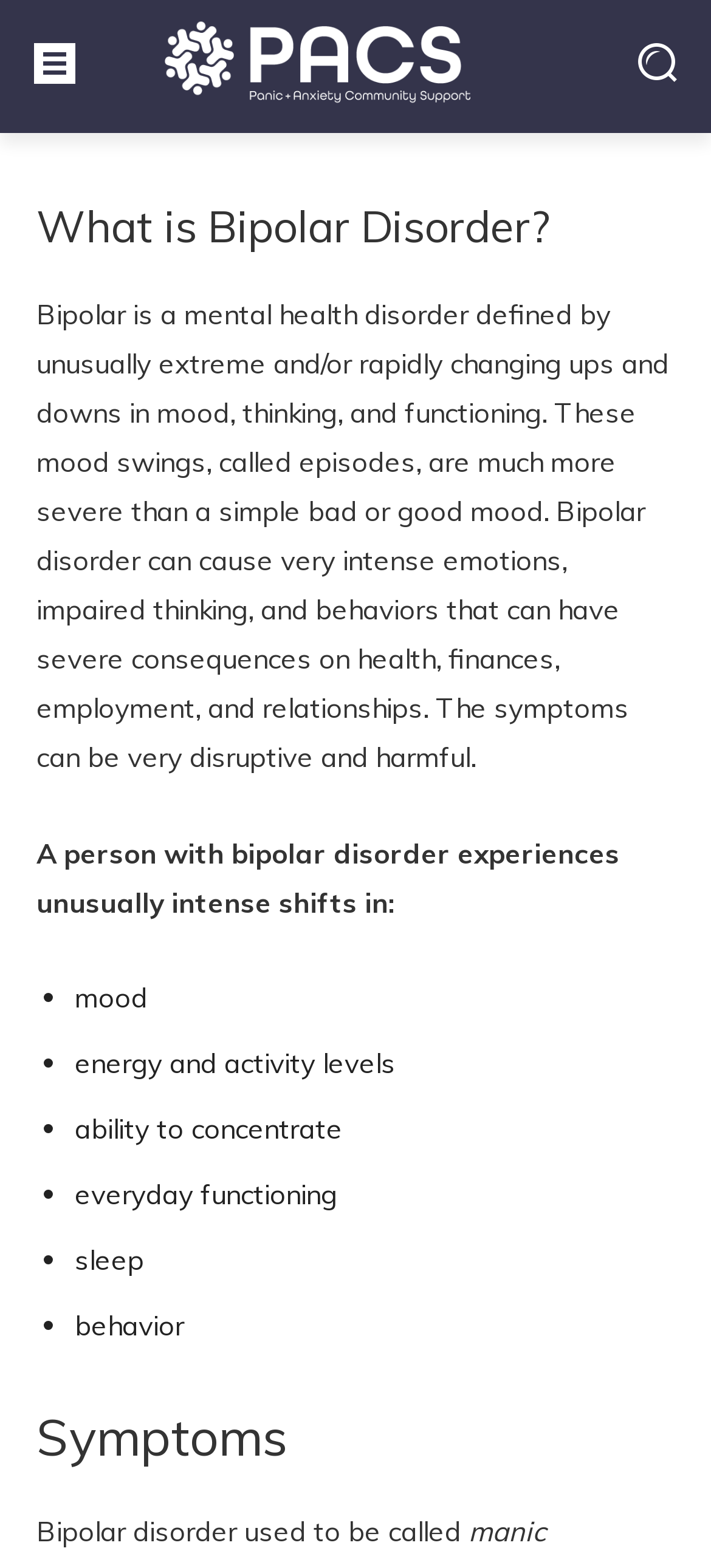Provide a brief response to the question using a single word or phrase: 
What is the consequence of bipolar disorder on health?

severe consequences